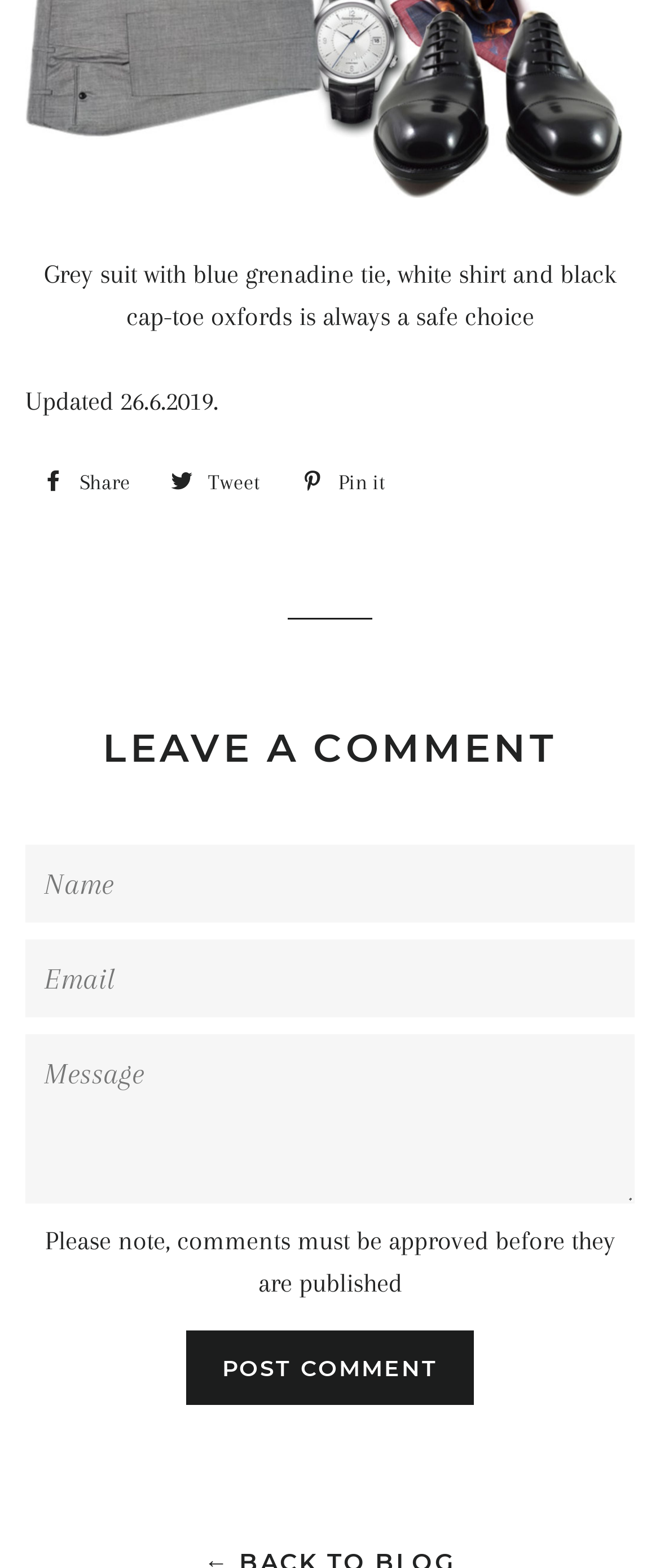Provide the bounding box coordinates of the UI element this sentence describes: "parent_node: Name name="comment[body]" placeholder="Message"".

[0.038, 0.66, 0.962, 0.768]